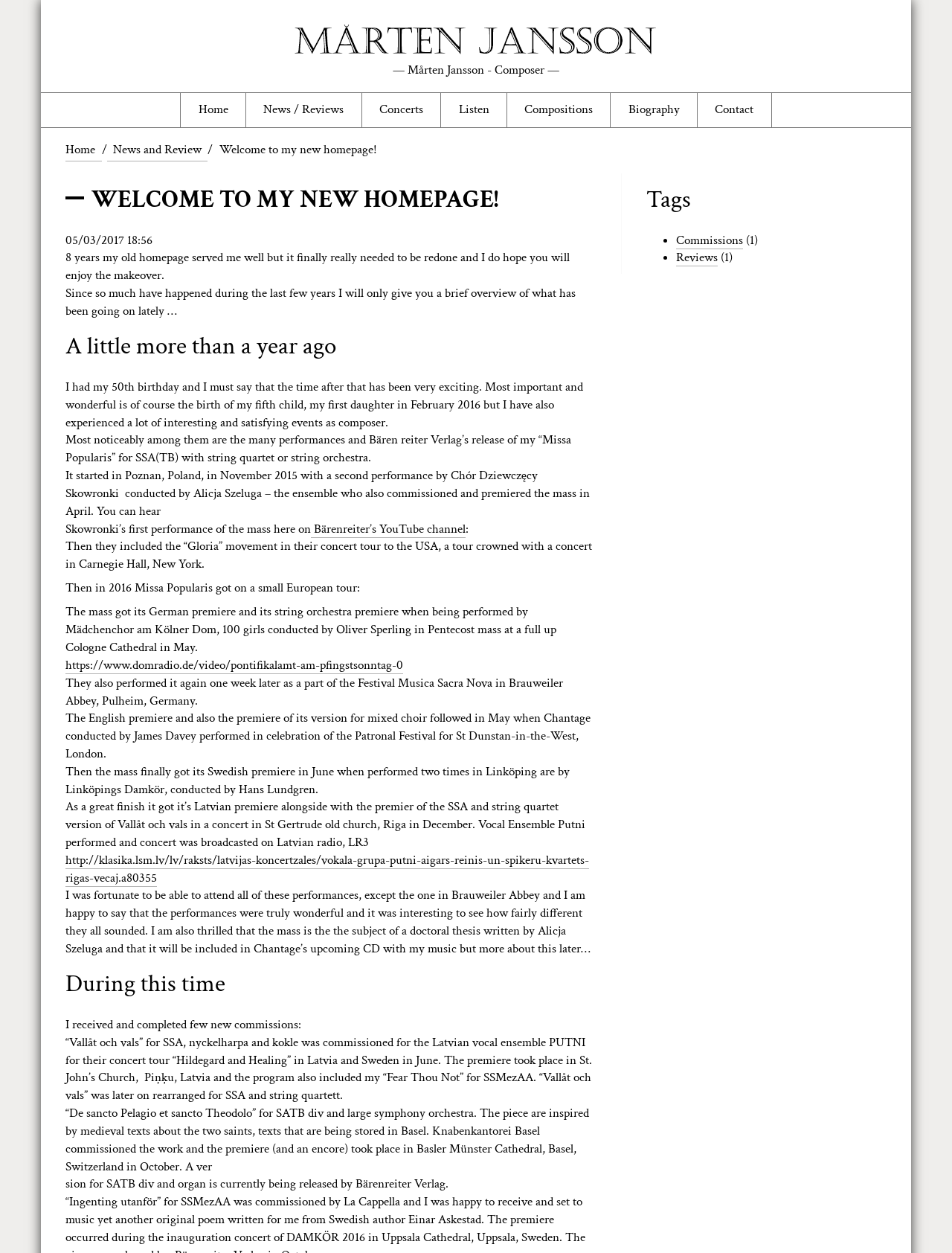Can you identify the bounding box coordinates of the clickable region needed to carry out this instruction: 'Read the news and reviews'? The coordinates should be four float numbers within the range of 0 to 1, stated as [left, top, right, bottom].

[0.112, 0.112, 0.218, 0.129]